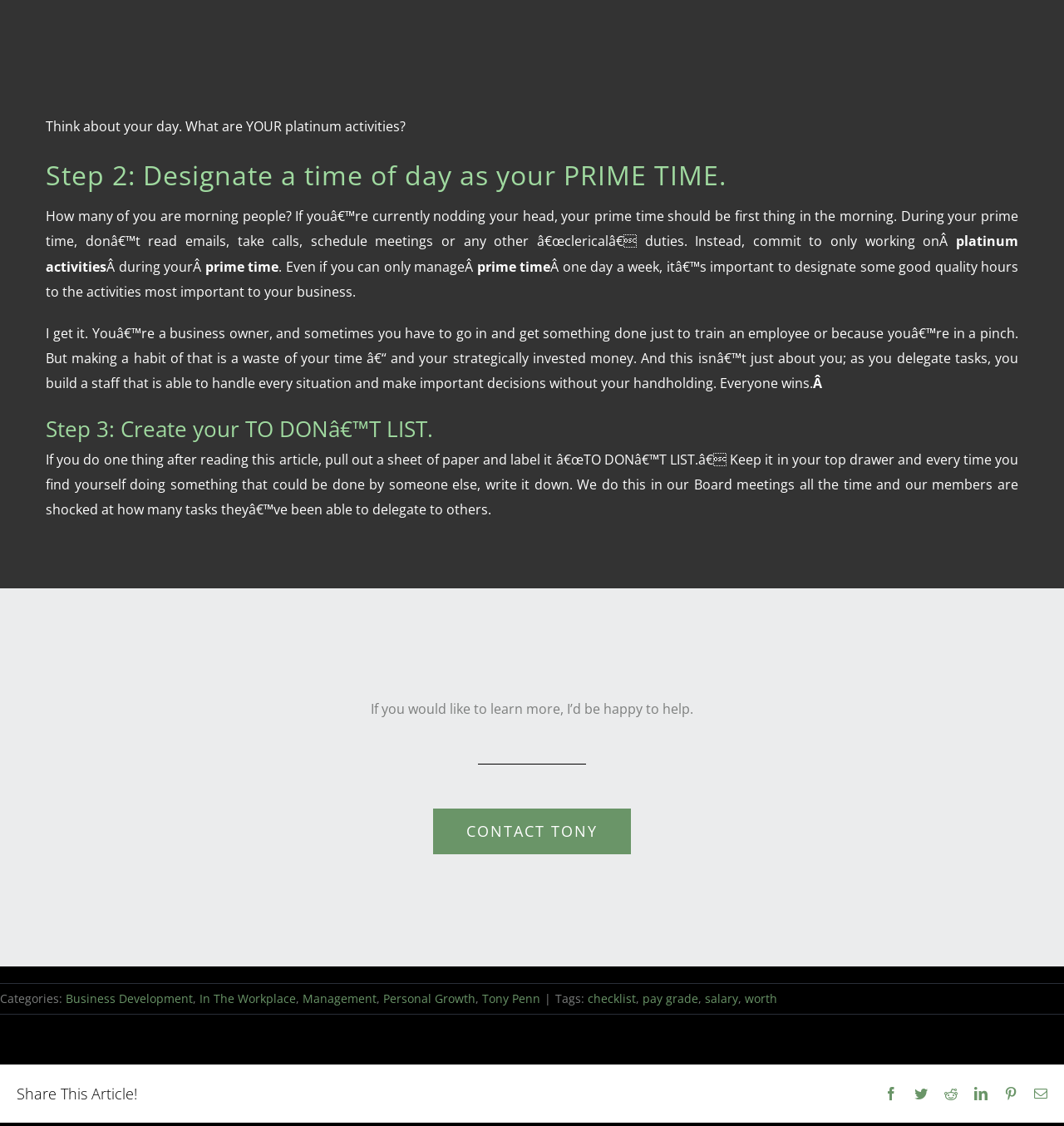What is the purpose of creating a TO DON'T LIST?
Craft a detailed and extensive response to the question.

The purpose of creating a TO DON'T LIST is to identify tasks that can be delegated to others, so that you can focus on more important activities. This is mentioned in the article as a way to build a staff that can handle every situation and make important decisions without your handholding.